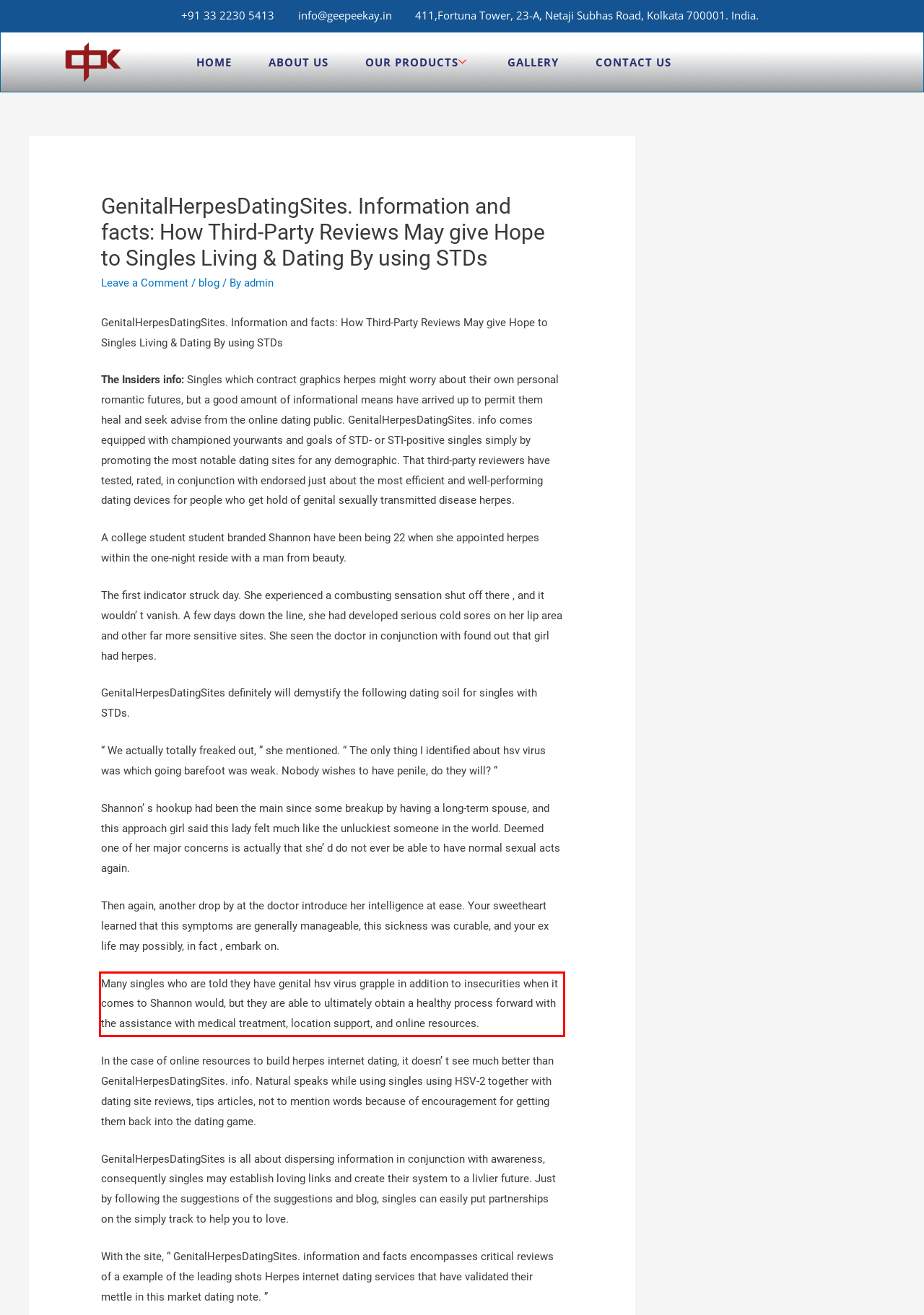With the provided screenshot of a webpage, locate the red bounding box and perform OCR to extract the text content inside it.

Many singles who are told they have genital hsv virus grapple in addition to insecurities when it comes to Shannon would, but they are able to ultimately obtain a healthy process forward with the assistance with medical treatment, location support, and online resources.